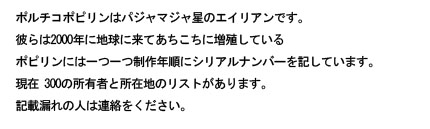What is the purpose of the serial number assigned to each Portico Popilyn?
Provide a short answer using one word or a brief phrase based on the image.

Based on production year